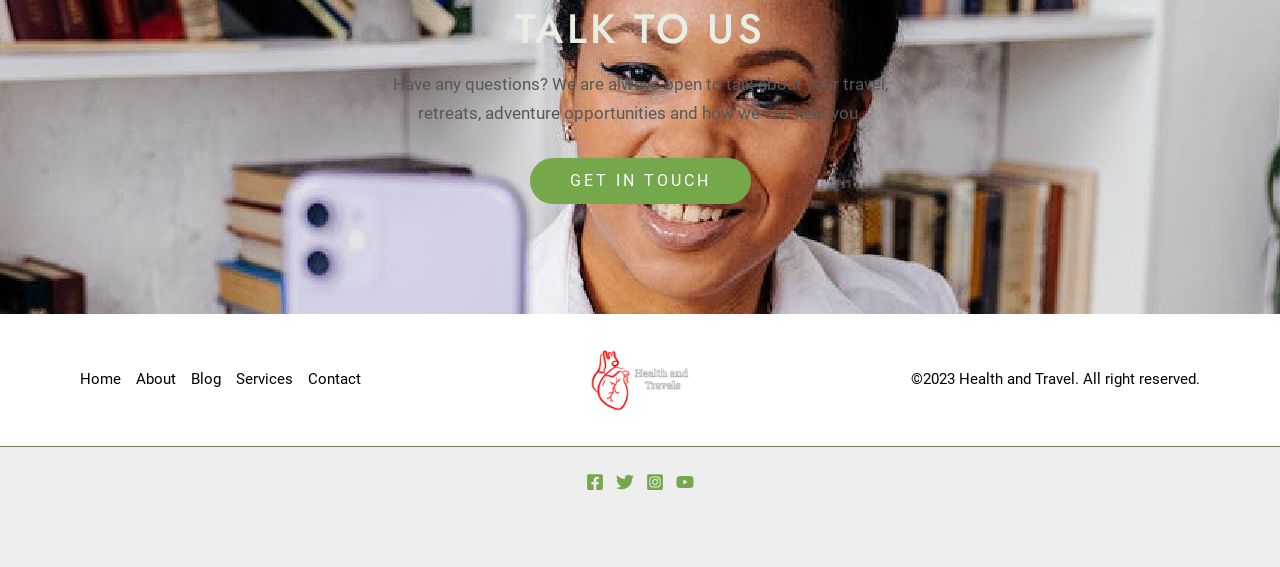Provide the bounding box coordinates for the UI element that is described by this text: "Get In Touch". The coordinates should be in the form of four float numbers between 0 and 1: [left, top, right, bottom].

[0.414, 0.279, 0.586, 0.36]